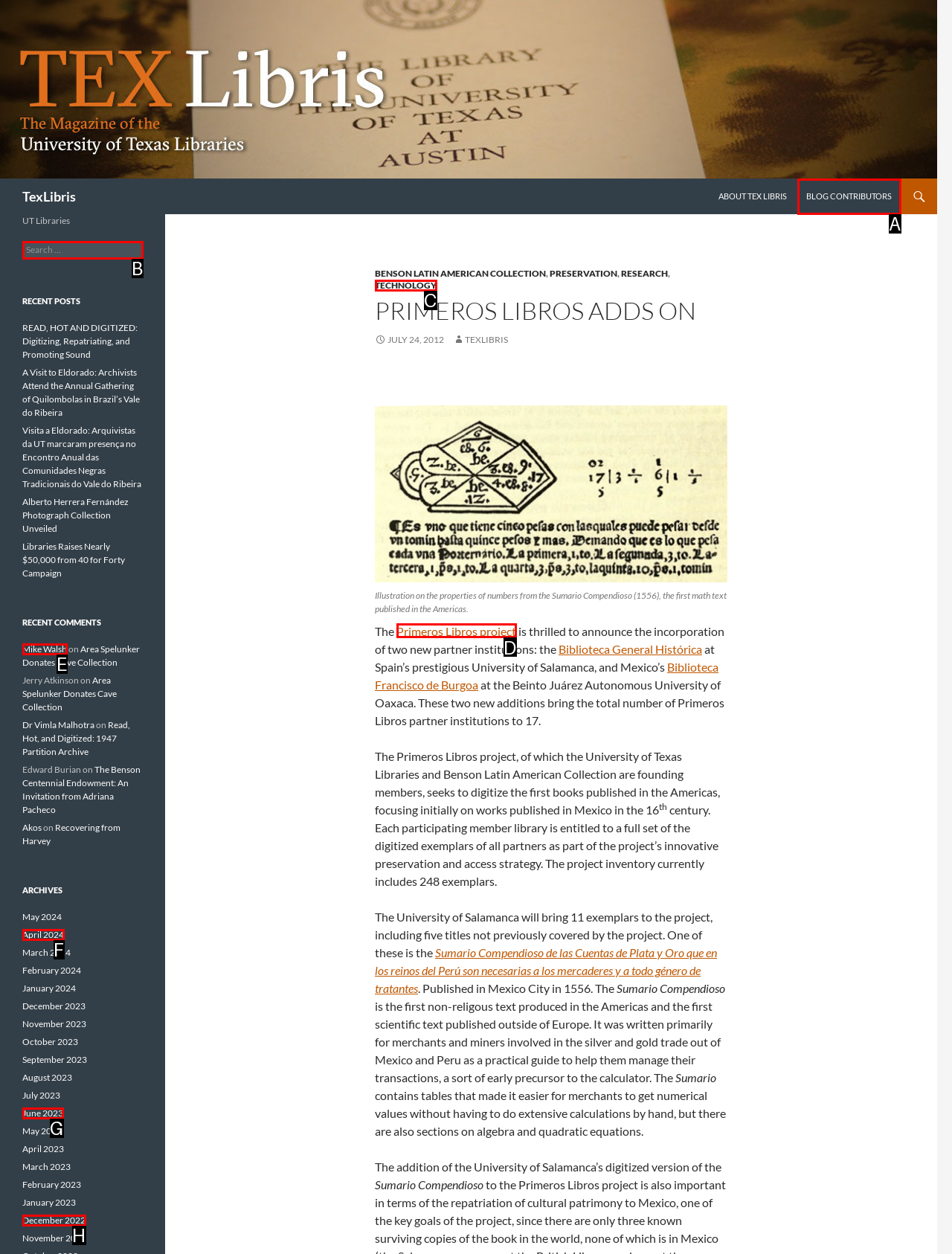Select the HTML element that matches the description: June 2023
Respond with the letter of the correct choice from the given options directly.

G